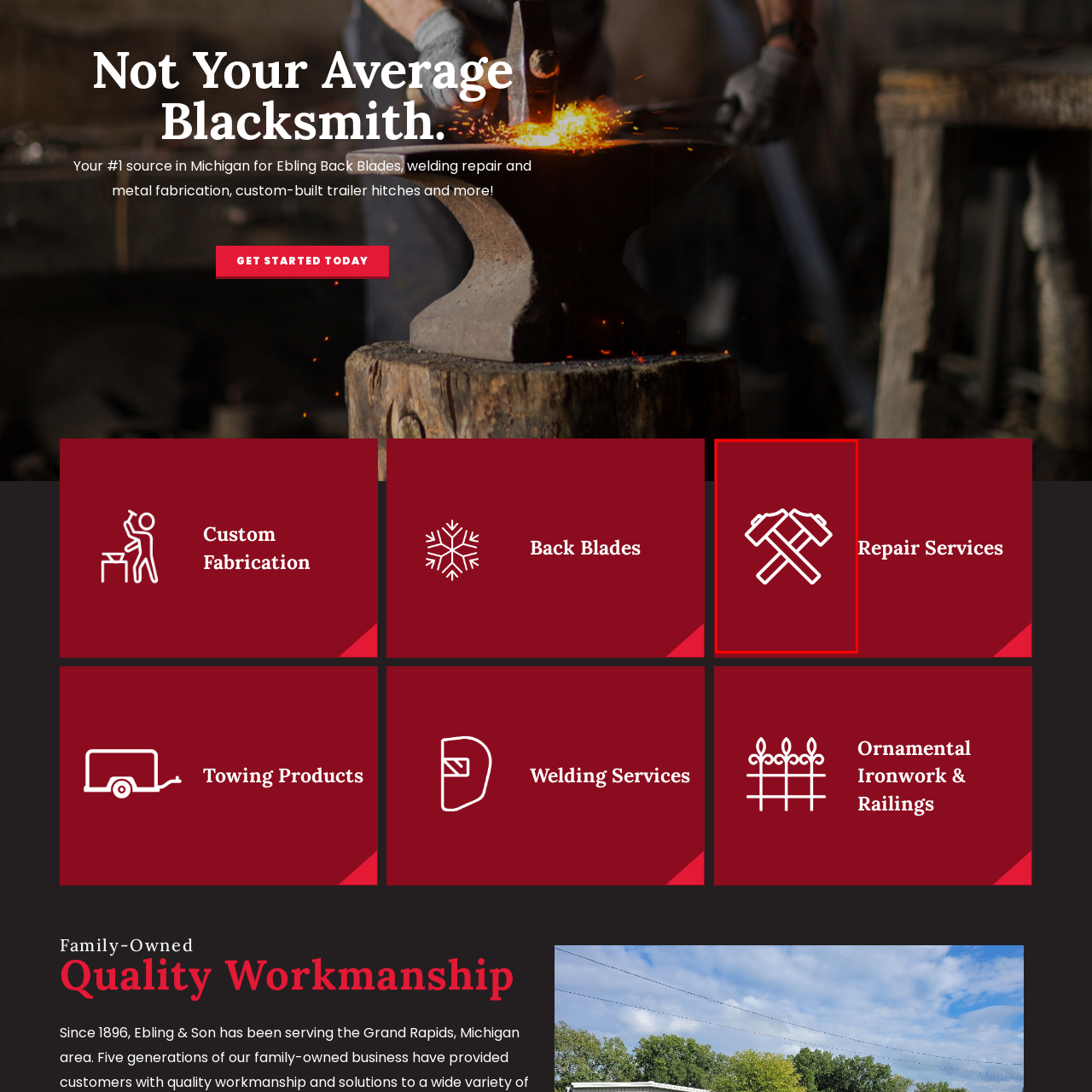Study the area of the image outlined in red and respond to the following question with as much detail as possible: What section of the company's services is this image likely associated with?

The caption suggests that the image is likely associated with a section titled 'Repair Services', which is one of the services offered by the company, along with custom fabrication and metalwork.